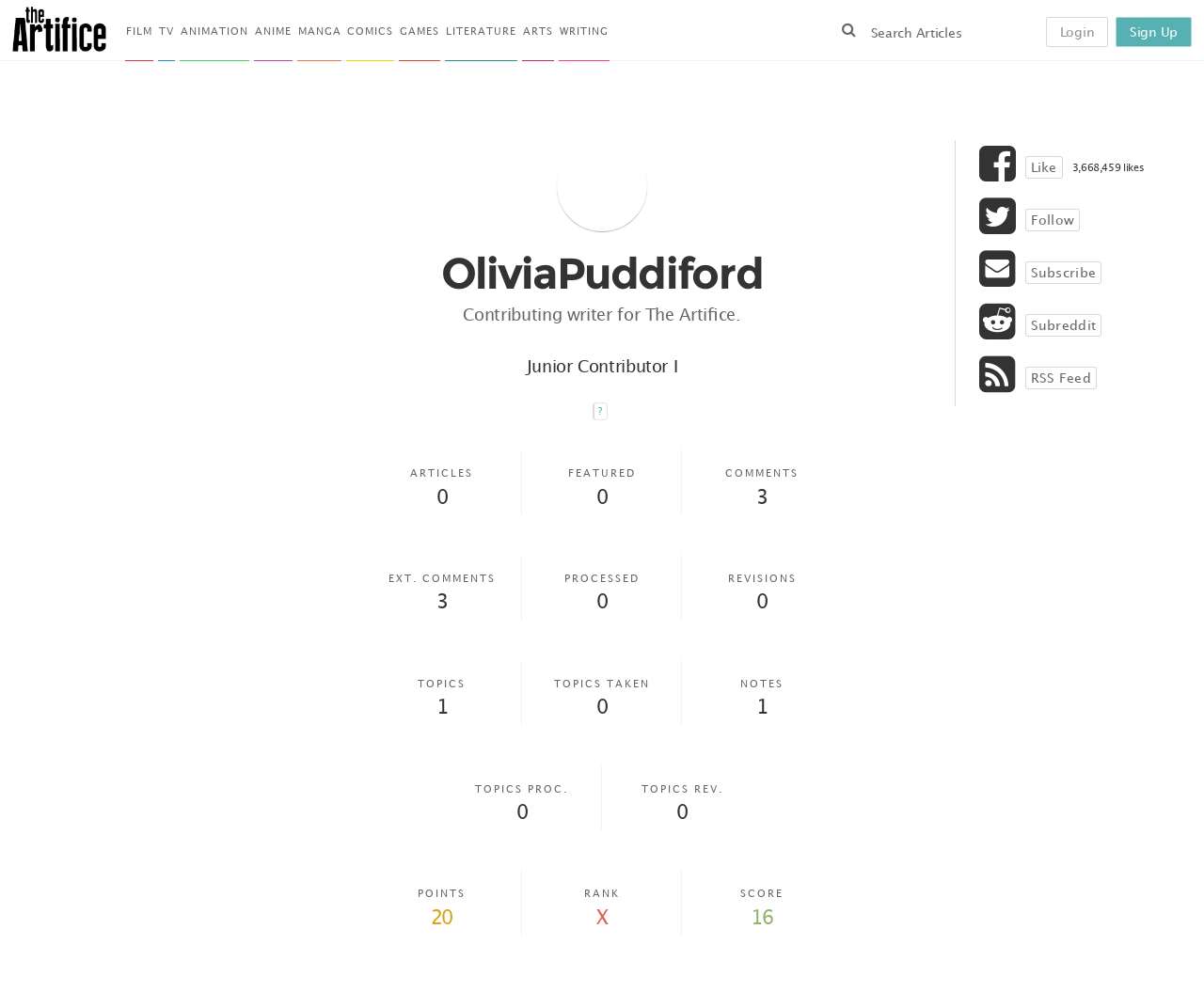Please identify the bounding box coordinates of the element I need to click to follow this instruction: "Like the page".

[0.851, 0.157, 0.883, 0.18]